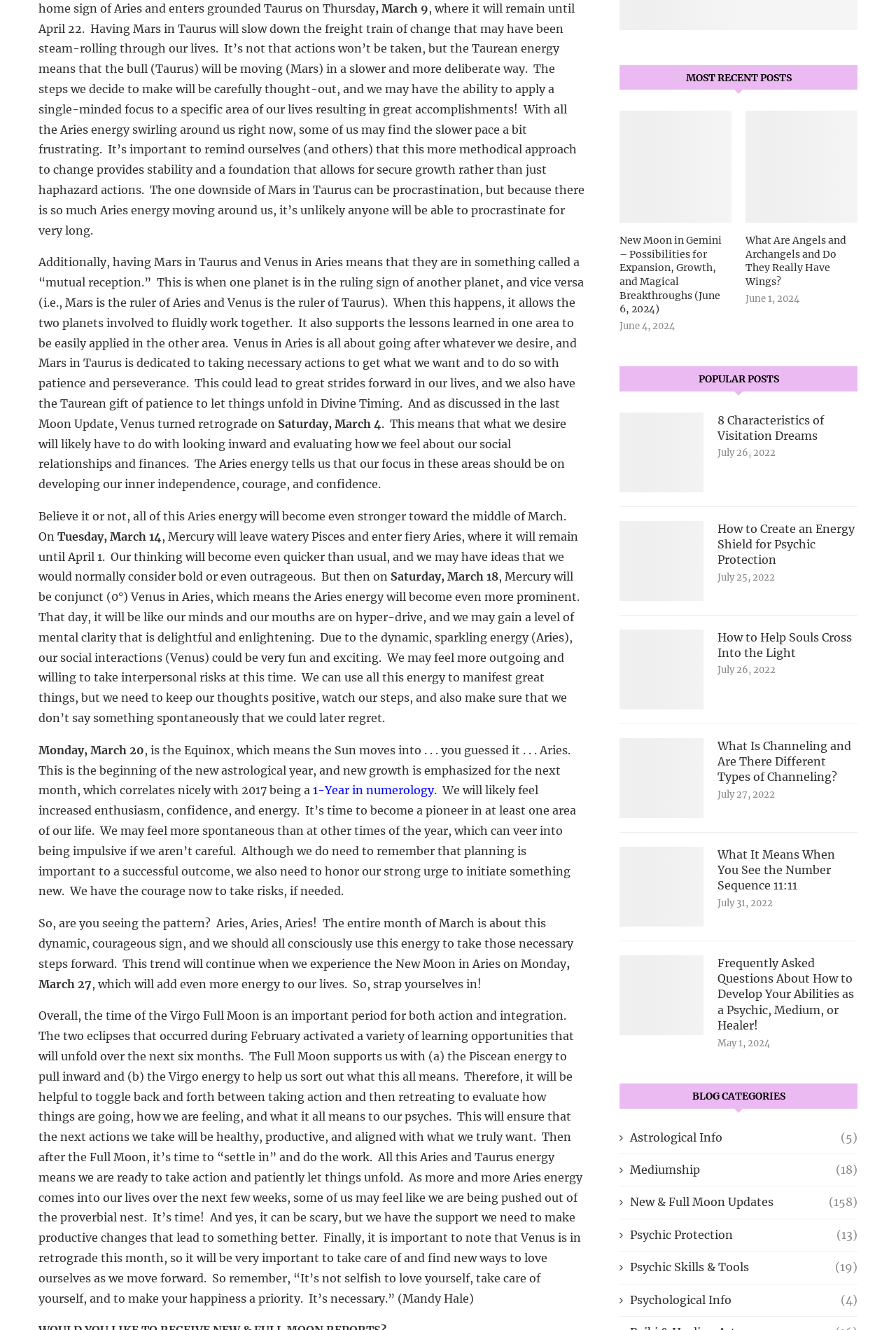Pinpoint the bounding box coordinates of the element to be clicked to execute the instruction: "Click the 'Why And When To Hire Professional ORM Service For Your Visa Company?' link".

None